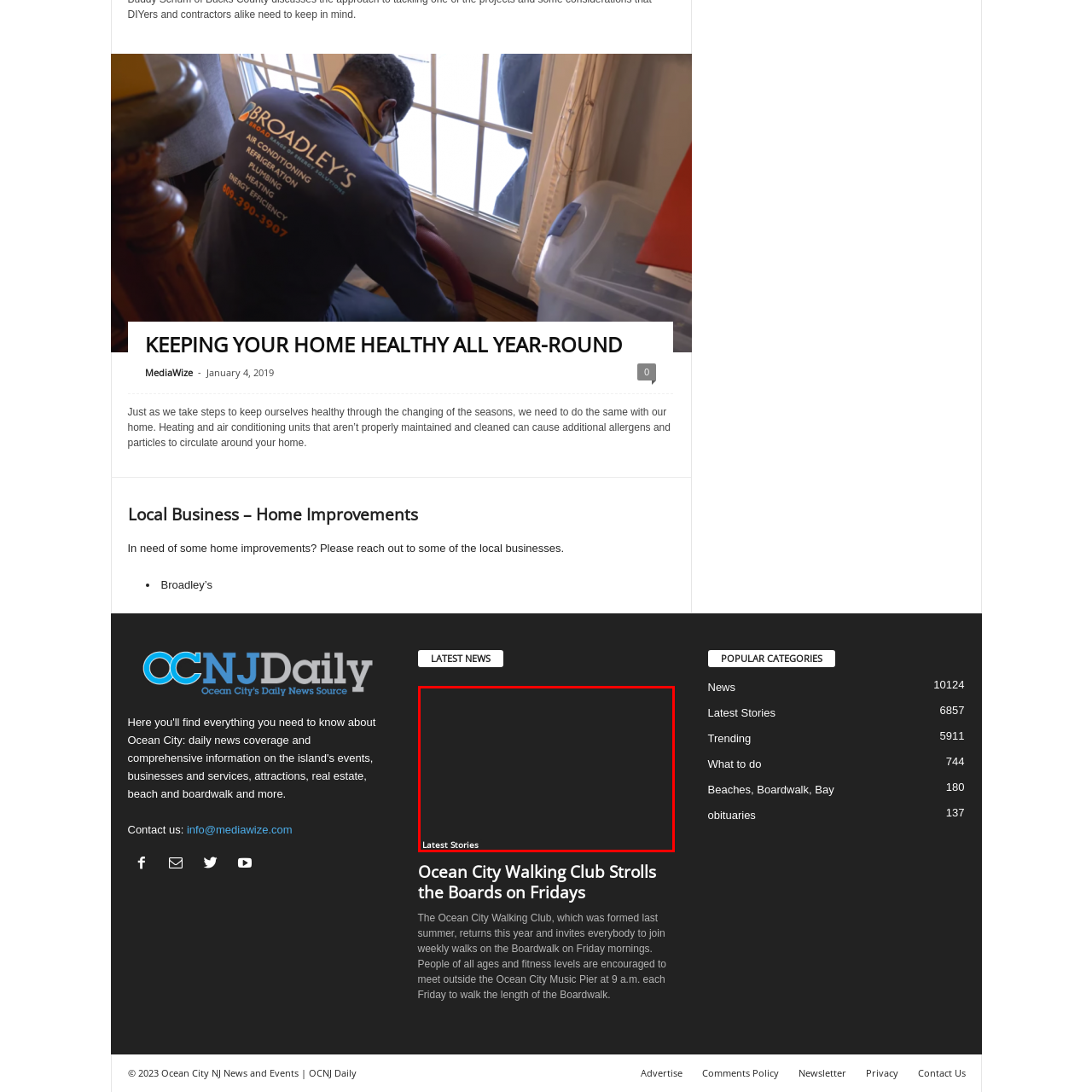What is the frequency of the Ocean City Walking Club's walks?
Inspect the image within the red bounding box and respond with a detailed answer, leveraging all visible details.

According to the caption, the Ocean City Walking Club invites participants to join weekly walks along the Boardwalk every Friday morning, which implies that the walks take place on a weekly basis.